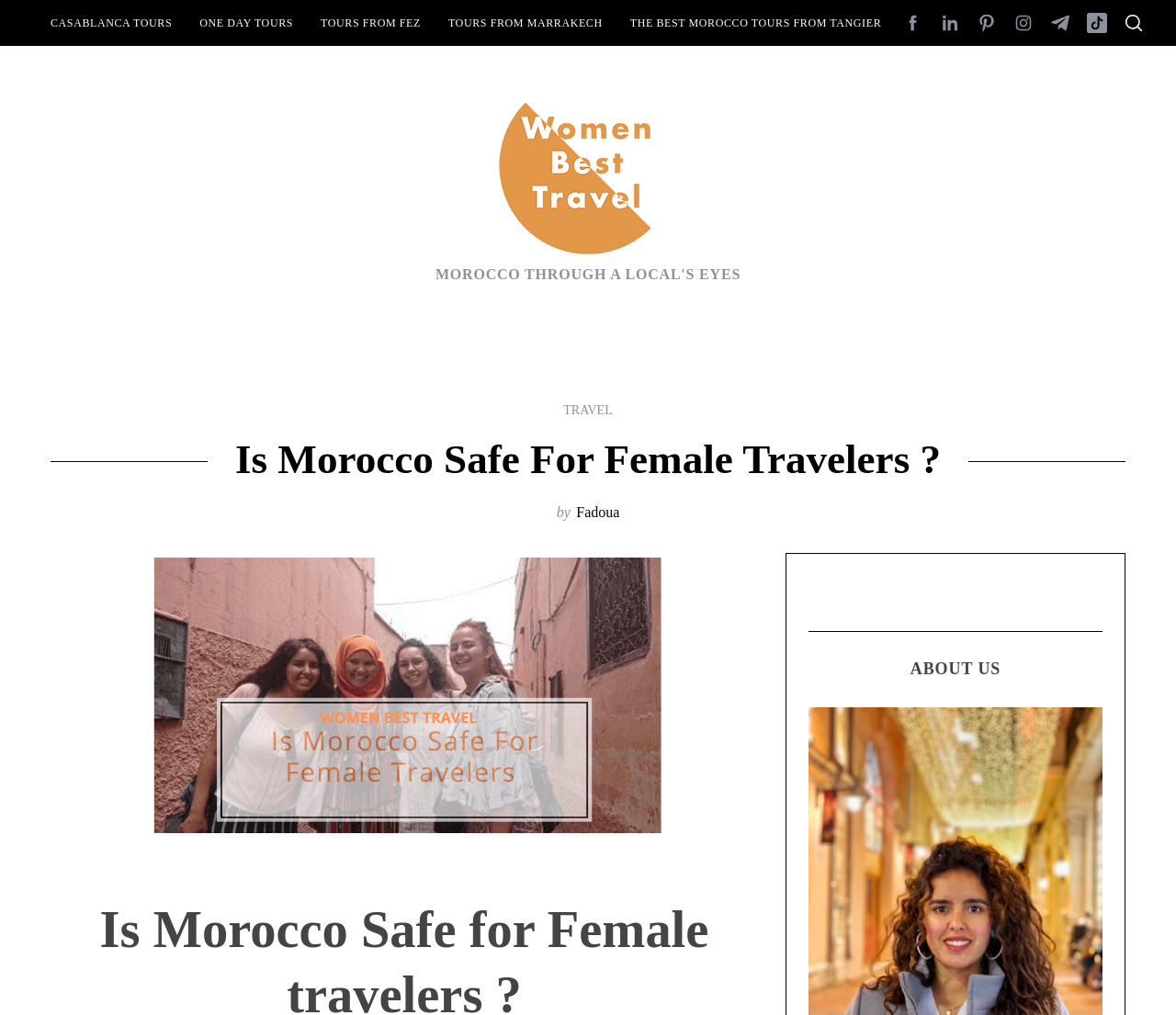Provide a single word or phrase to answer the given question: 
Is there a search function on the webpage?

Yes